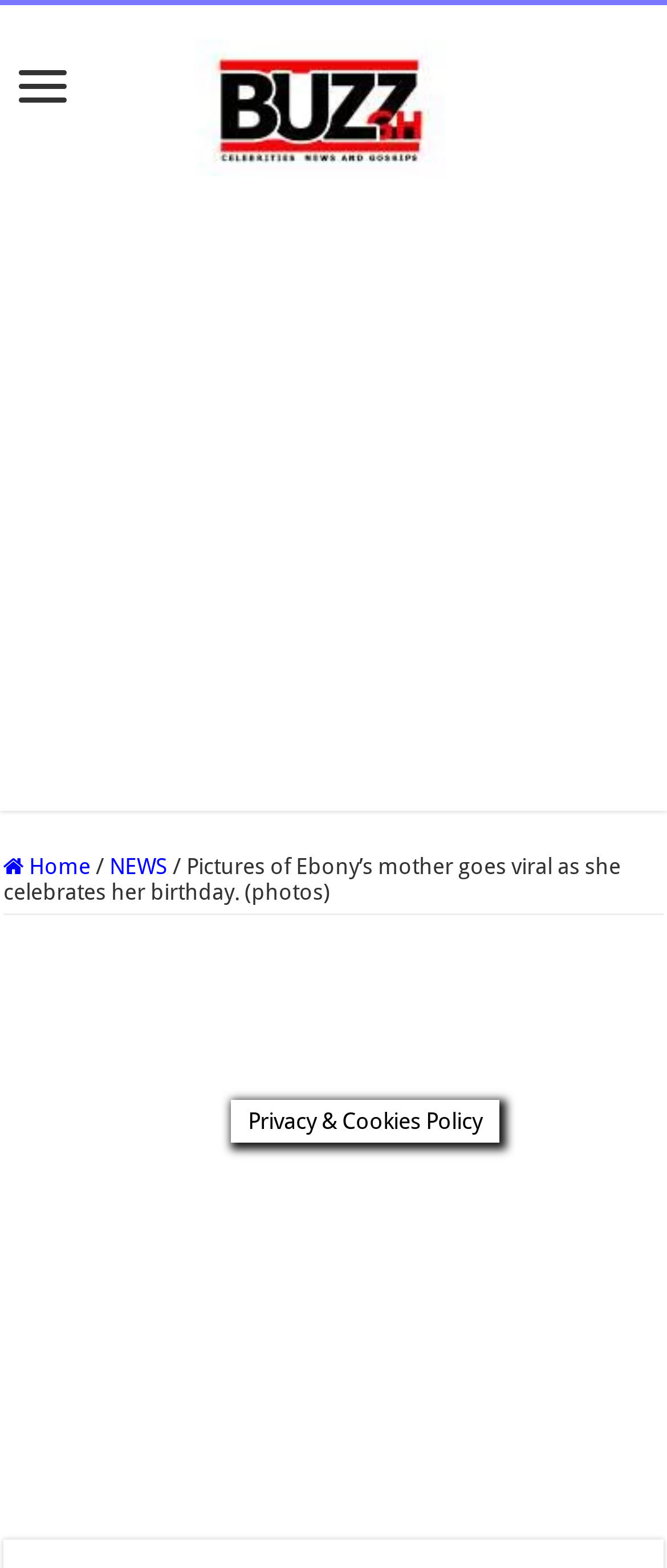How many main navigation links are there?
With the help of the image, please provide a detailed response to the question.

I counted the number of link elements in the top navigation bar and found three links: 'Home', '/', and 'NEWS'.